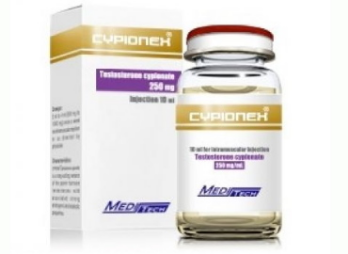Utilize the details in the image to give a detailed response to the question: What is the dosage of testosterone cypionate in the vial?

The vial contains 250 mg of testosterone cypionate in a 10 ml injectable solution, as indicated on the packaging.